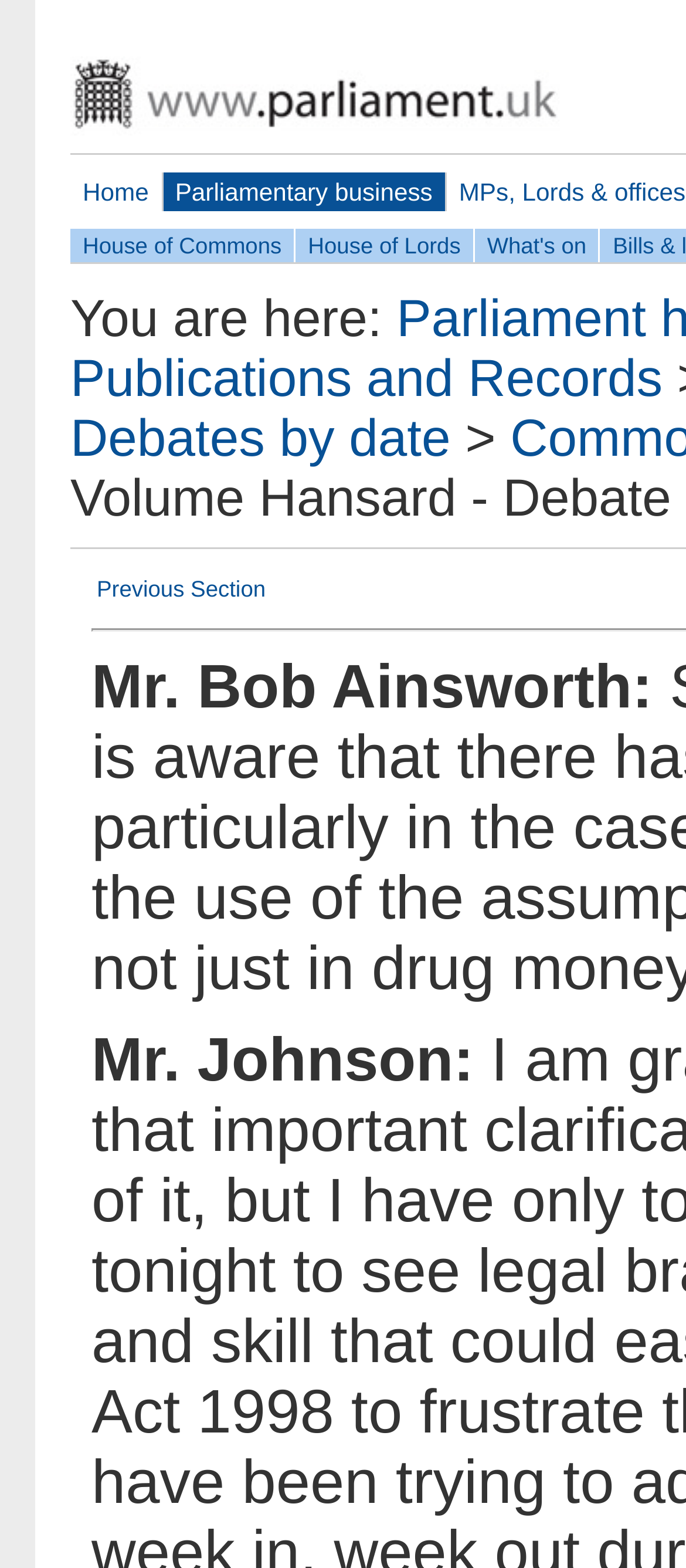What is the name of the person speaking?
Give a detailed and exhaustive answer to the question.

I found the name 'Mr. Bob Ainsworth' in the StaticText element with bounding box coordinates [0.133, 0.416, 0.976, 0.46]. This suggests that Mr. Bob Ainsworth is the person speaking.